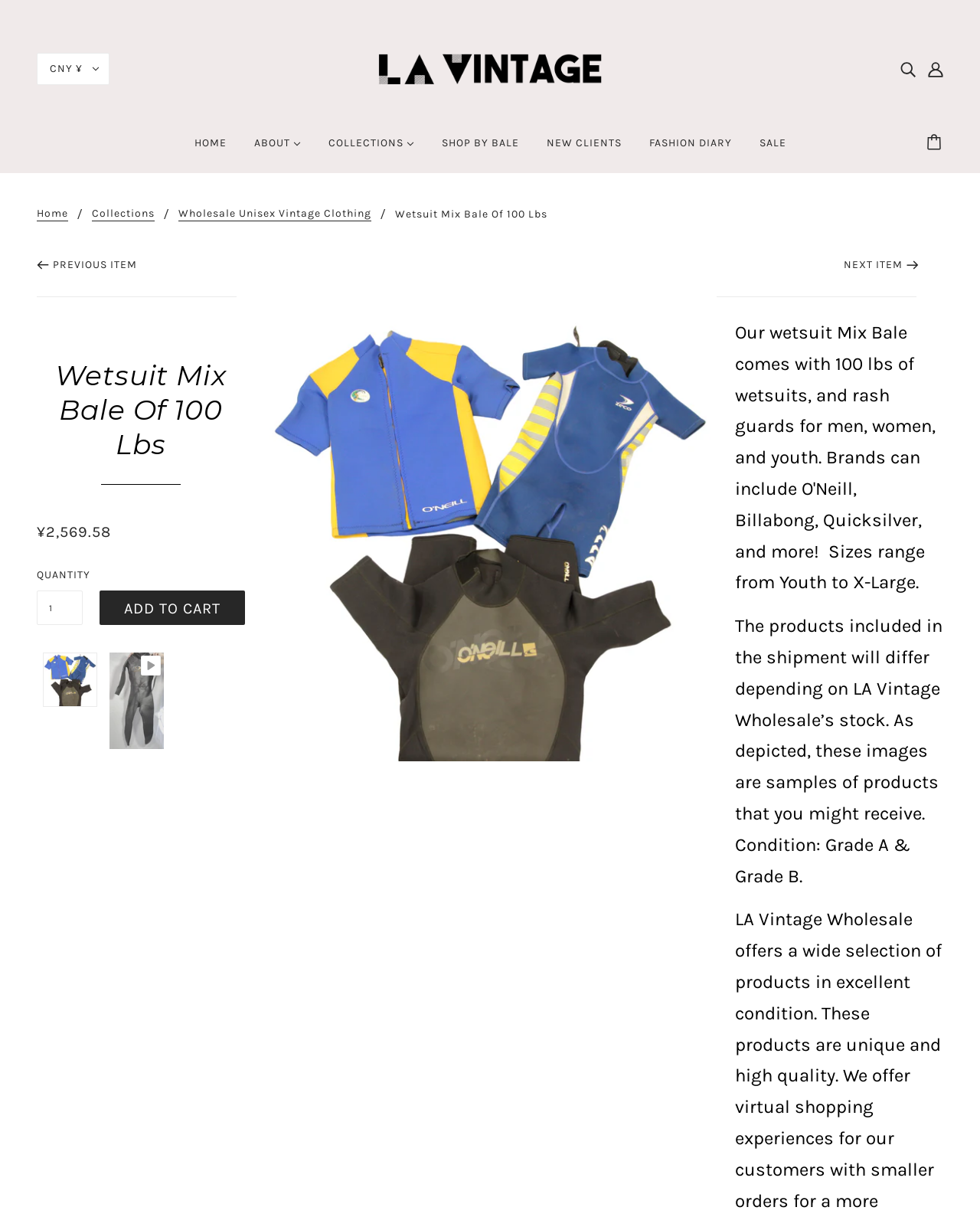Please locate the bounding box coordinates for the element that should be clicked to achieve the following instruction: "Go to home page". Ensure the coordinates are given as four float numbers between 0 and 1, i.e., [left, top, right, bottom].

[0.186, 0.103, 0.243, 0.142]